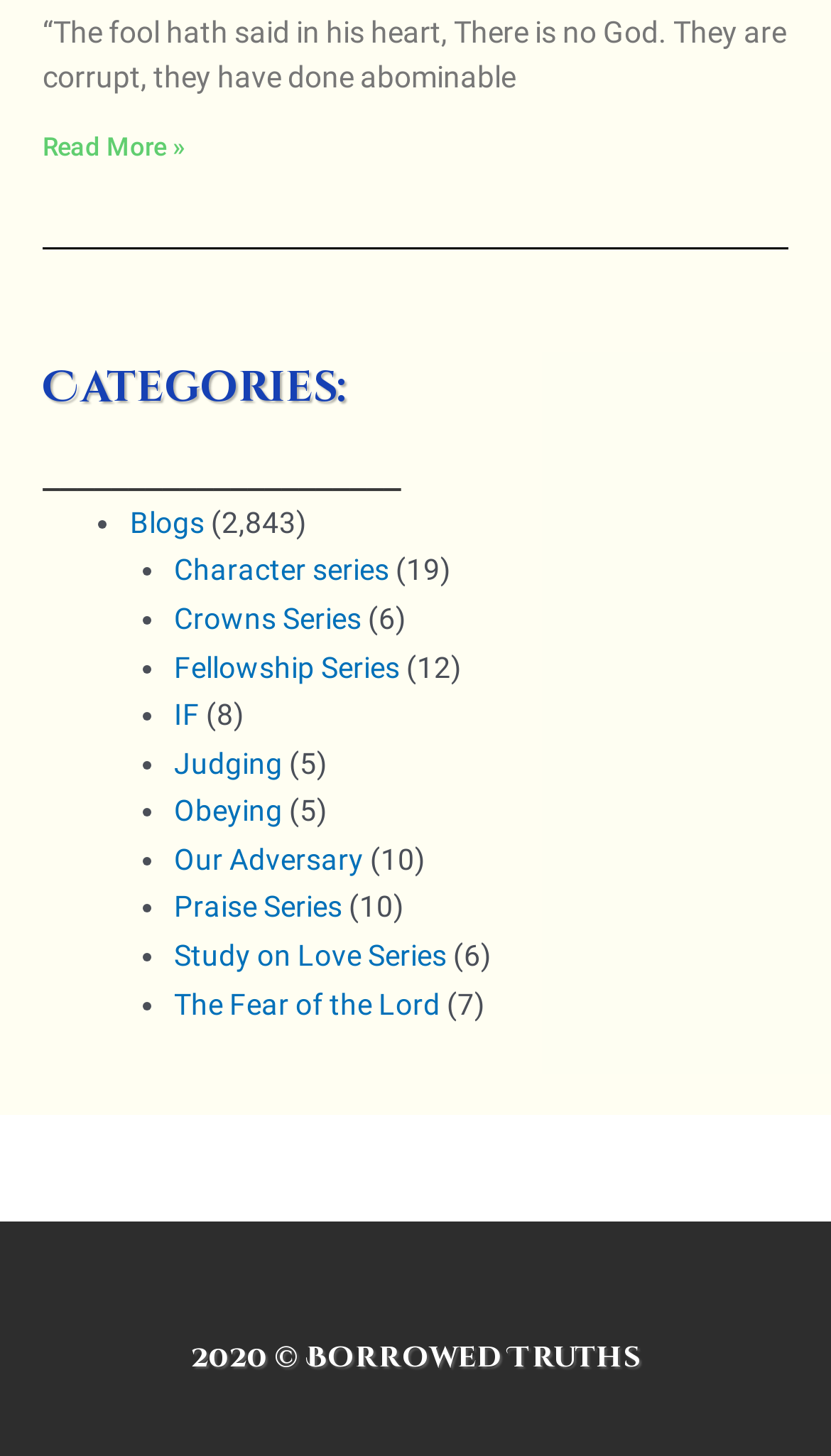Please specify the bounding box coordinates of the area that should be clicked to accomplish the following instruction: "Read more about The Price Of Hate". The coordinates should consist of four float numbers between 0 and 1, i.e., [left, top, right, bottom].

[0.051, 0.091, 0.223, 0.112]